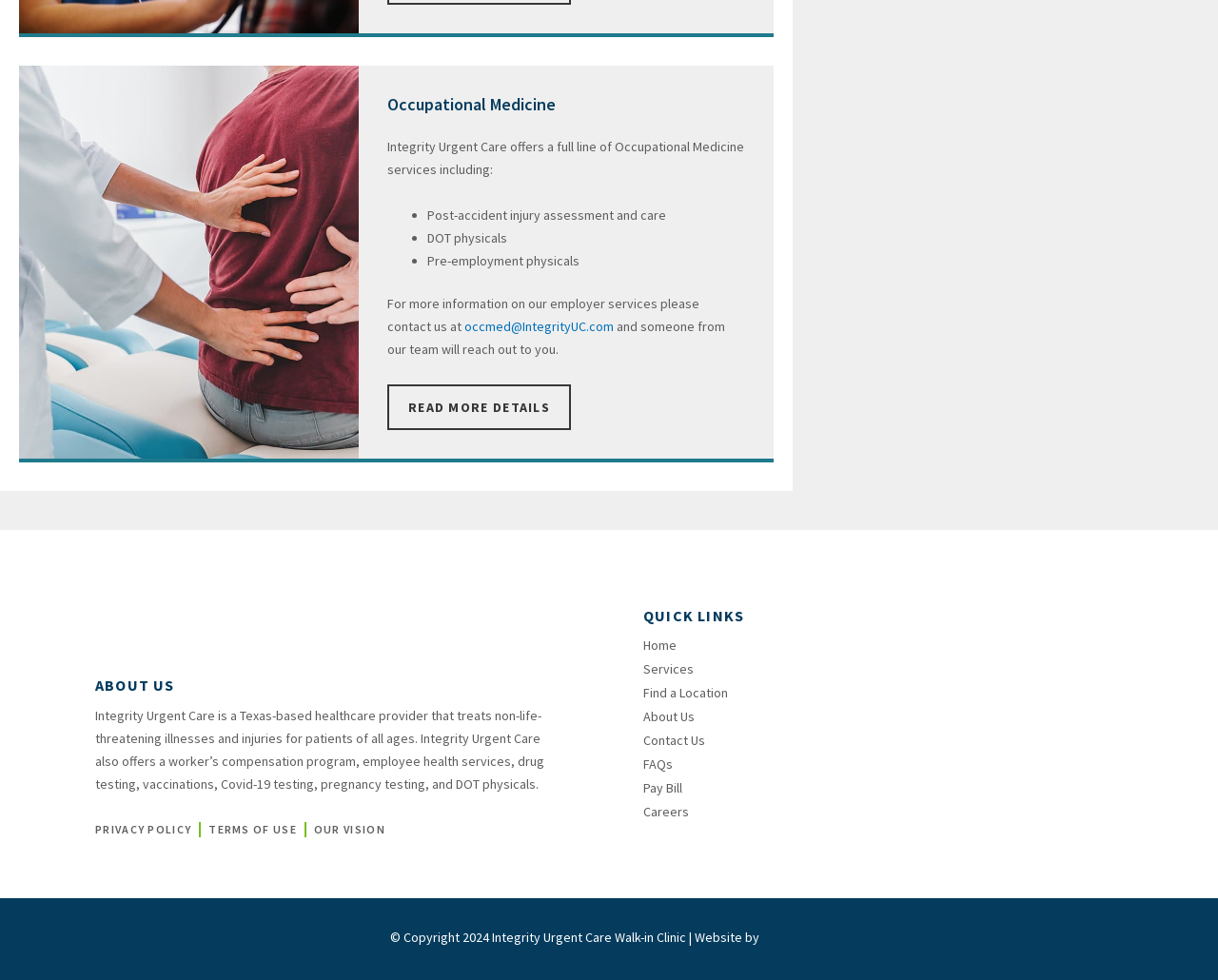Identify the bounding box coordinates of the area that should be clicked in order to complete the given instruction: "Read more about Occupational Medicine services". The bounding box coordinates should be four float numbers between 0 and 1, i.e., [left, top, right, bottom].

[0.318, 0.392, 0.469, 0.439]